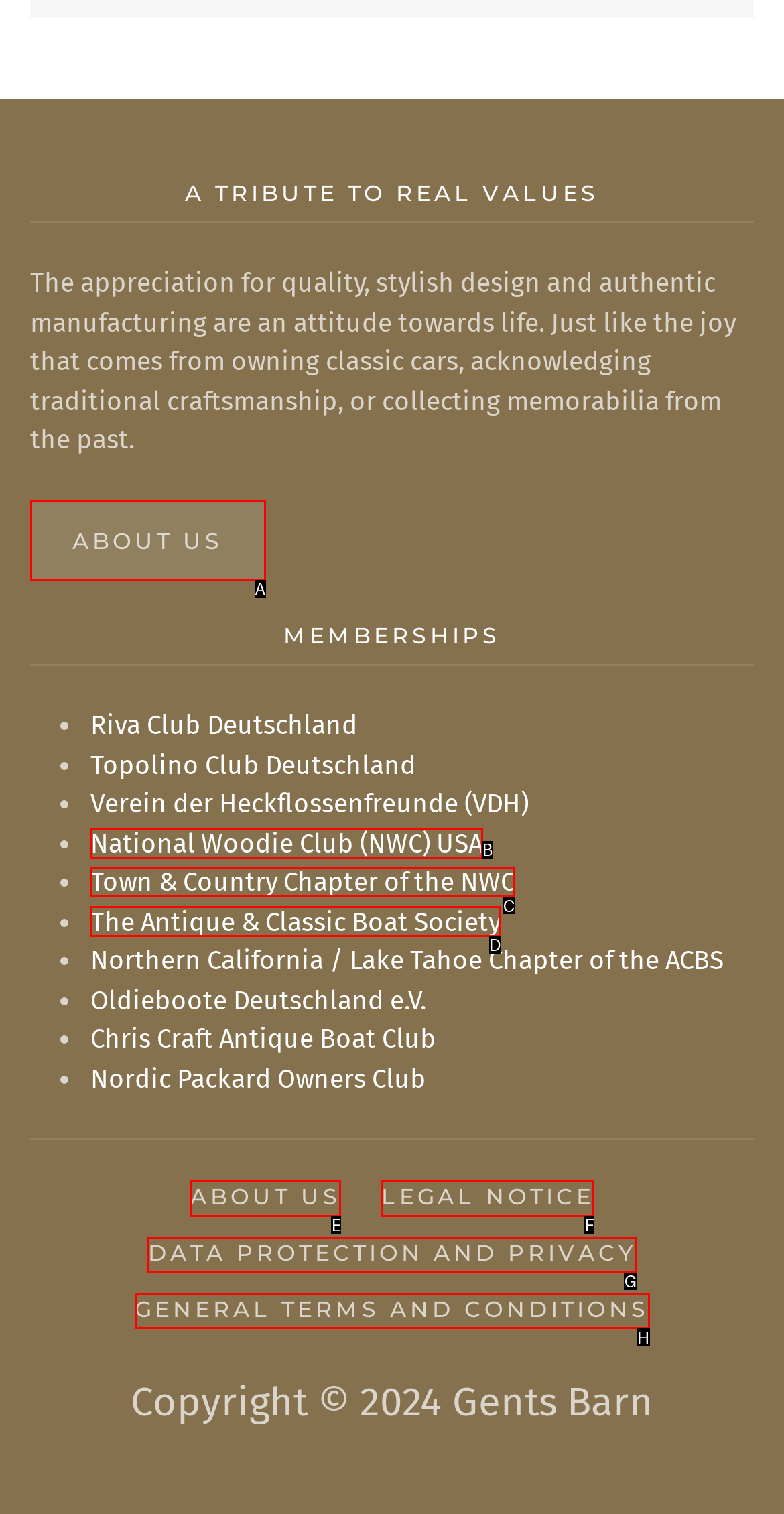Match the description: About us to the correct HTML element. Provide the letter of your choice from the given options.

E